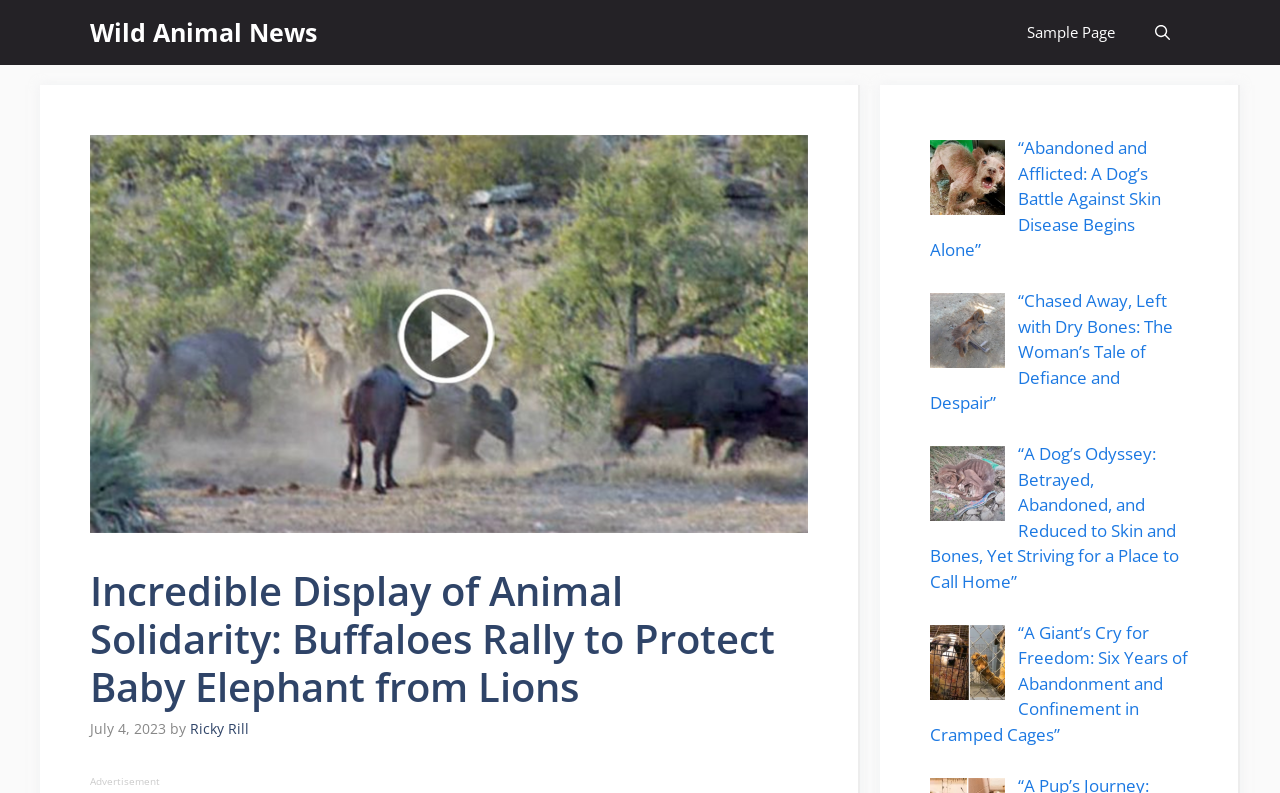Find the bounding box coordinates for the area that must be clicked to perform this action: "go to Wild Animal News".

[0.07, 0.0, 0.248, 0.082]